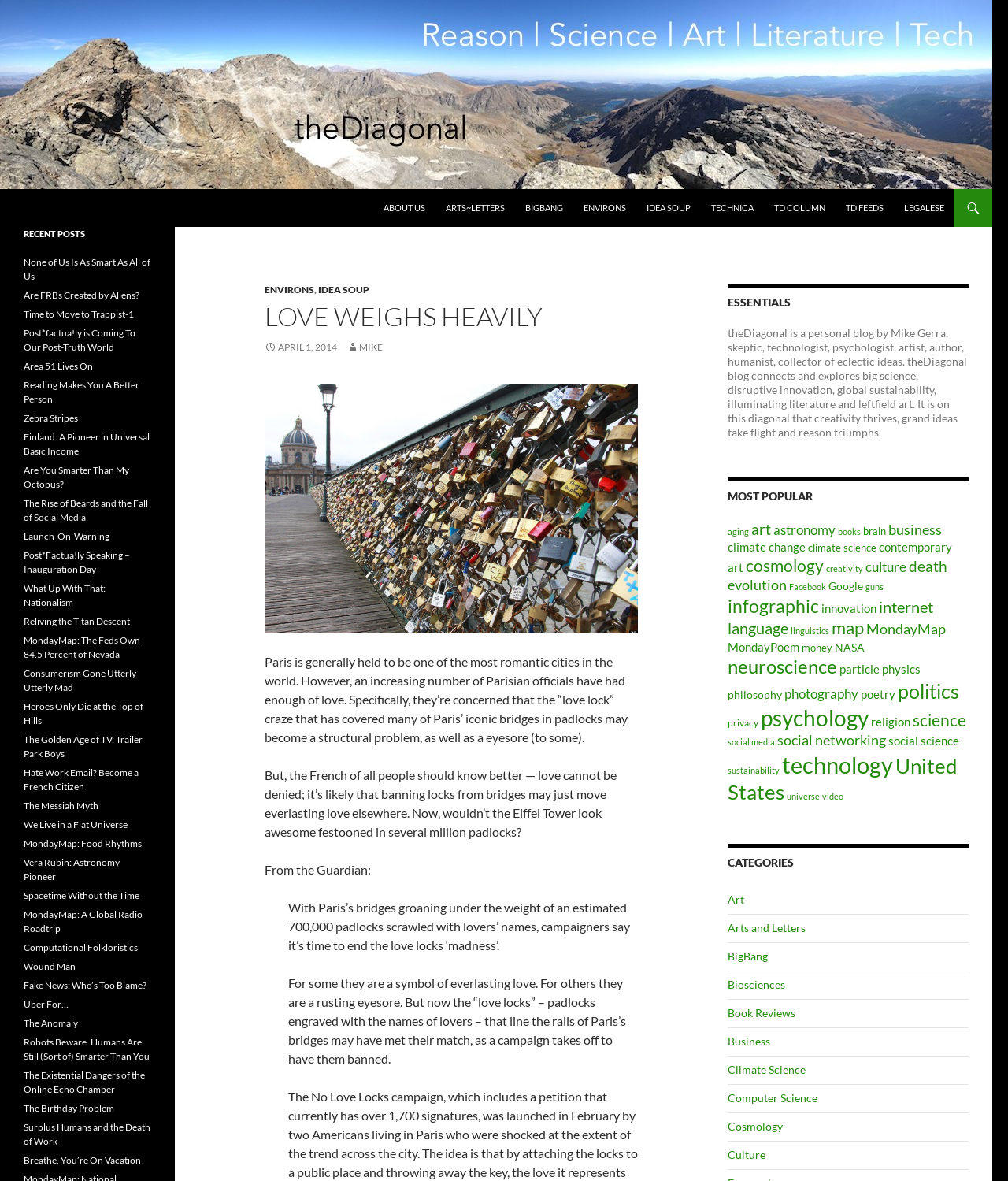Please identify the bounding box coordinates of the element that needs to be clicked to perform the following instruction: "explore IDEA SOUP link".

[0.632, 0.16, 0.695, 0.192]